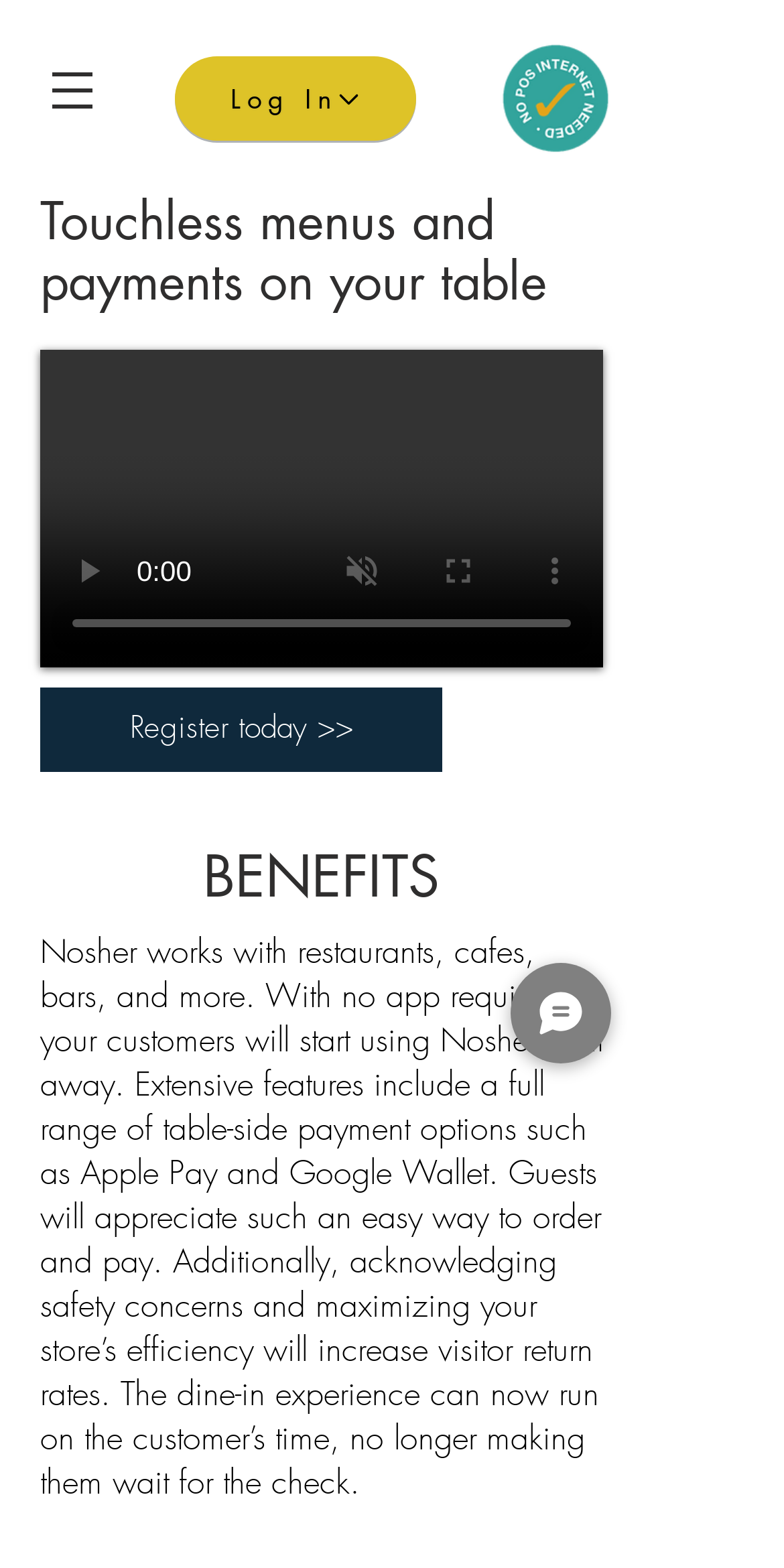What is the main purpose of Nosher?
Please provide a comprehensive answer based on the information in the image.

Based on the webpage, Nosher provides contactless restaurant solutions, including no-touch menus and contactless payment options, which suggests that the main purpose of Nosher is to provide a seamless and safe dining experience for customers.